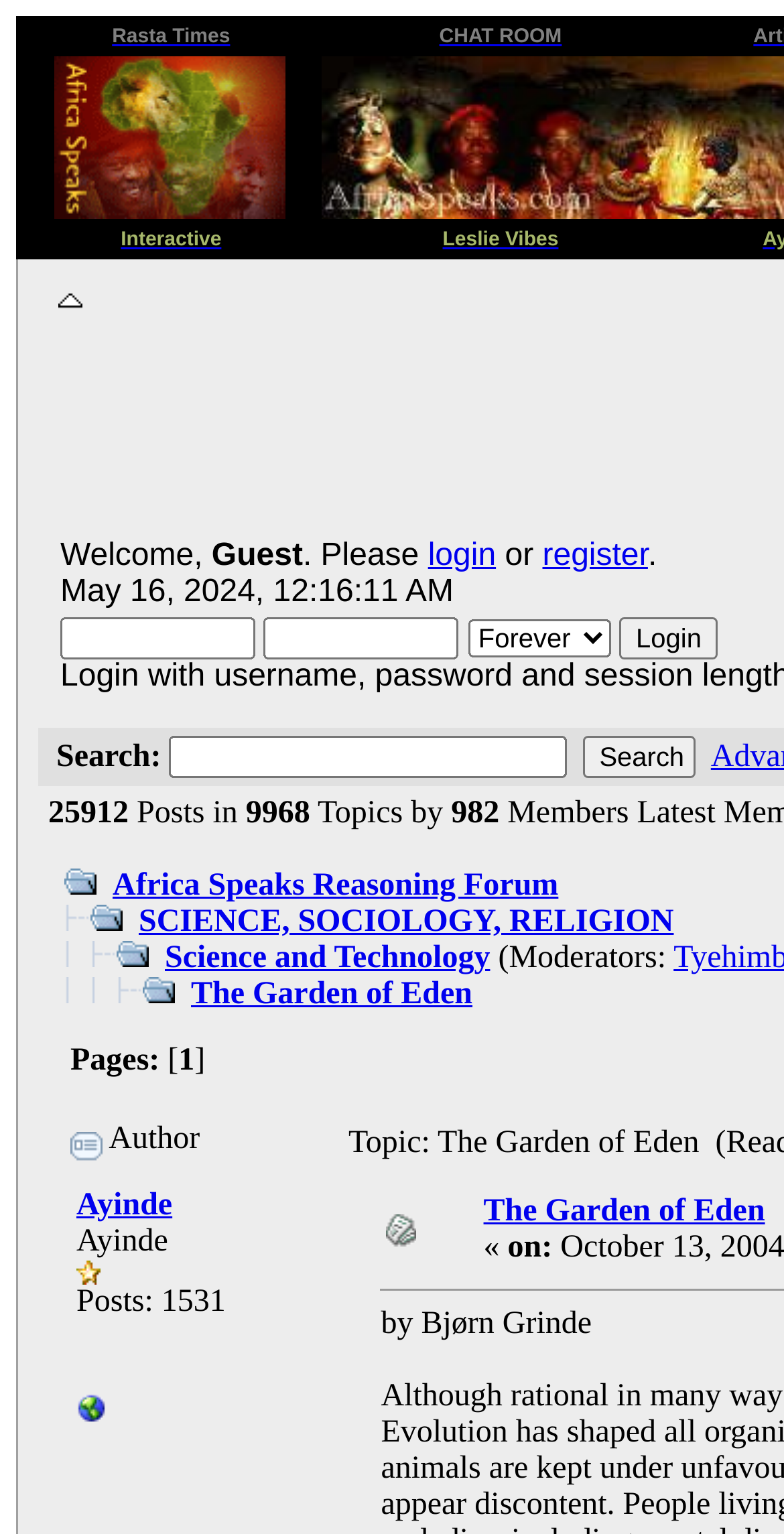Identify the bounding box coordinates of the clickable region required to complete the instruction: "Click on the 'Search' button". The coordinates should be given as four float numbers within the range of 0 and 1, i.e., [left, top, right, bottom].

[0.744, 0.48, 0.888, 0.507]